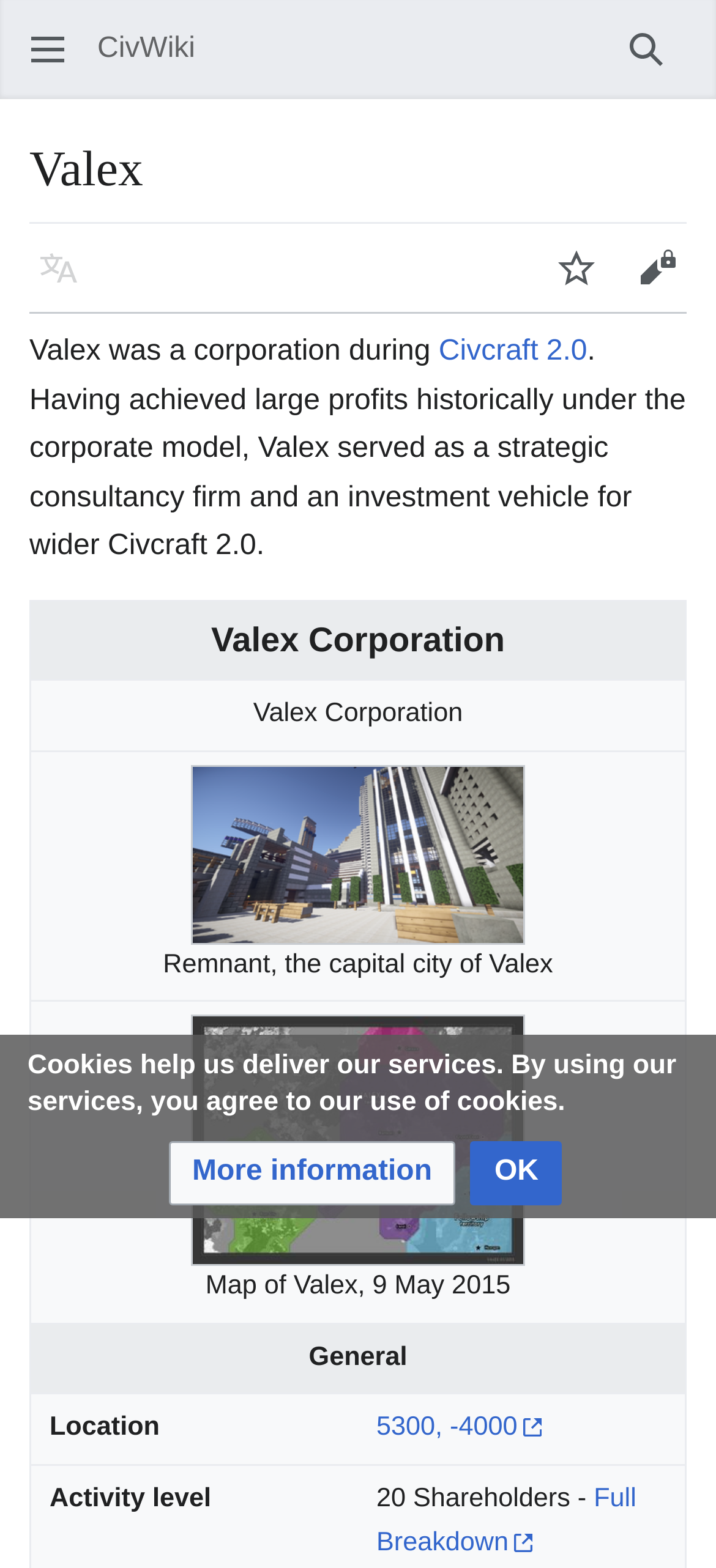Please specify the bounding box coordinates of the clickable region necessary for completing the following instruction: "View source of the page". The coordinates must consist of four float numbers between 0 and 1, i.e., [left, top, right, bottom].

[0.862, 0.146, 0.974, 0.197]